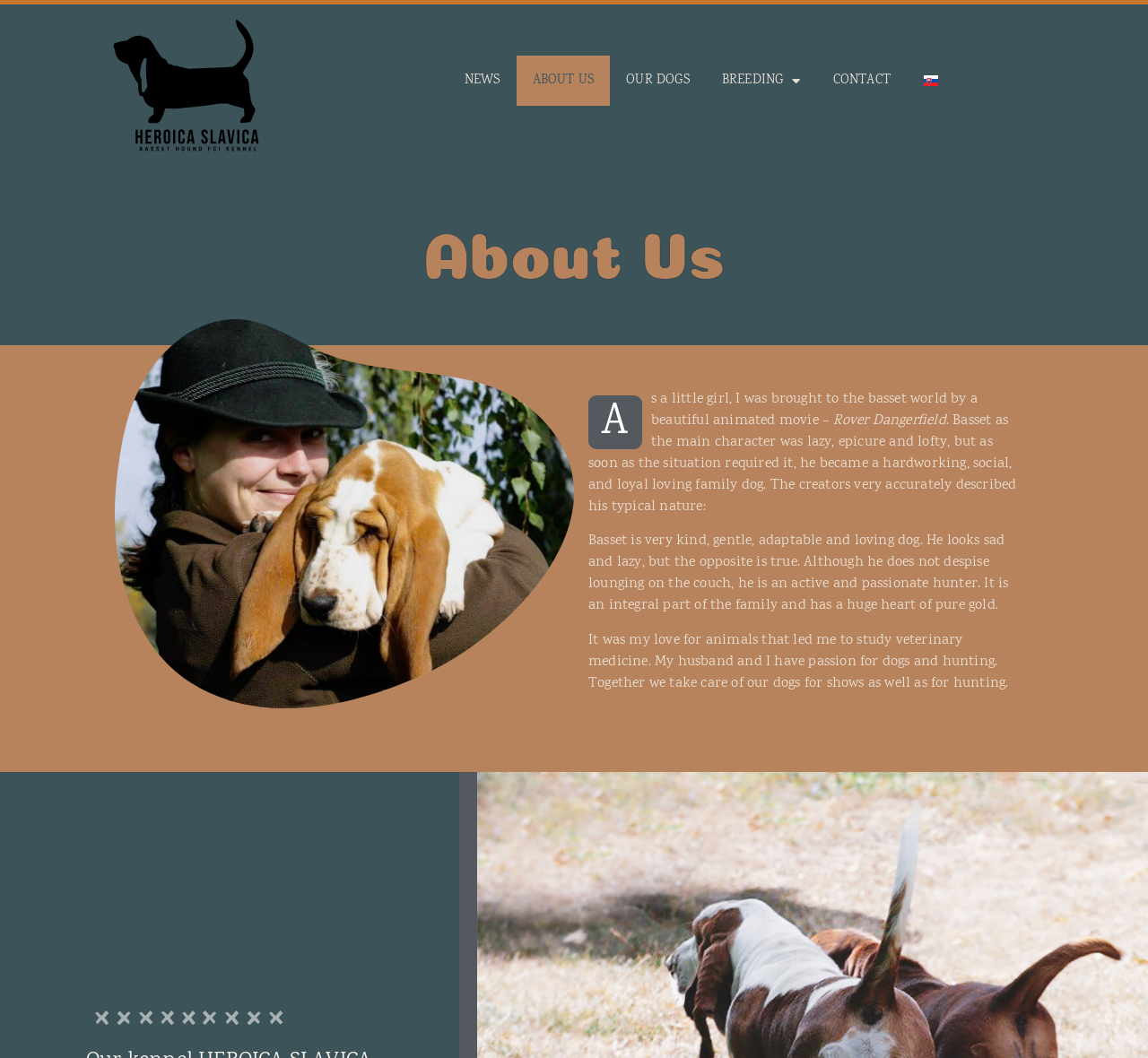Give a complete and precise description of the webpage's appearance.

This webpage is about Heroica Slavica, a breeder of Basset Hounds. At the top, there is a navigation menu with seven links: an empty link, NEWS, ABOUT US, OUR DOGS, BREEDING, CONTACT, and Slovak, which has a small Slovak flag icon next to it. 

Below the navigation menu, there is a main section with a heading "About Us" in the top-left corner. 

Further down, there is a large image of Timka Kutisova, the breeder, with her Basset Hound, taking up almost half of the page. To the right of the image, there is a block of text that describes the breeder's love for Basset Hounds, which was inspired by an animated movie. The text also describes the nature of Basset Hounds, stating that they are kind, gentle, adaptable, and loving, but also active and passionate hunters. 

The text also mentions the breeder's background in veterinary medicine and her passion for dogs and hunting, which she shares with her husband. They take care of their dogs for both shows and hunting.